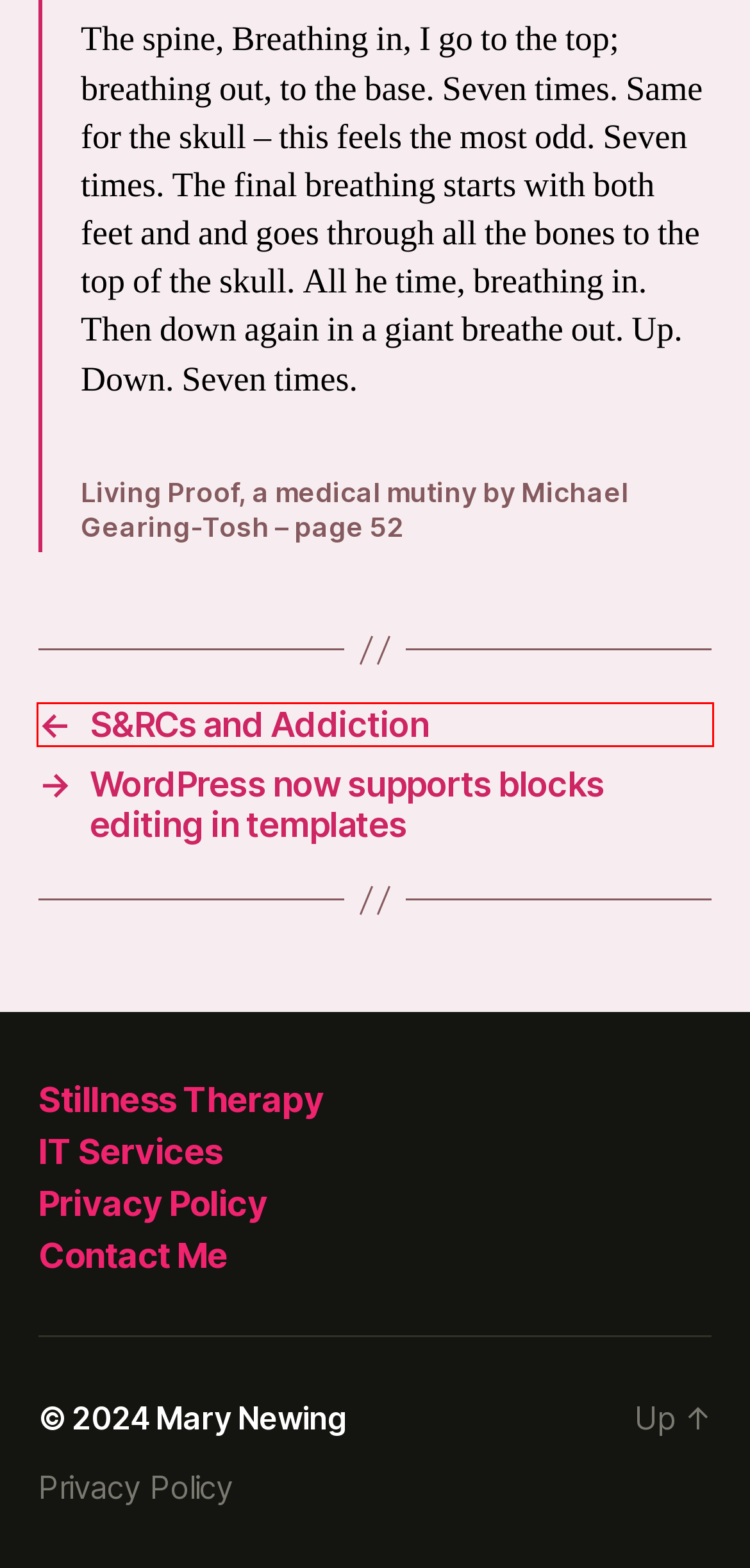Please examine the screenshot provided, which contains a red bounding box around a UI element. Select the webpage description that most accurately describes the new page displayed after clicking the highlighted element. Here are the candidates:
A. S&RCs and Addiction – Mary Newing
B. About – Mary Newing
C. Privacy Policy – Mary Newing
D. IT Services – Mary Newing
E. WordPress now supports blocks editing in templates – Mary Newing
F. Health and Wellbeing – Mary Newing
G. Mary Newing – A life well lived
H. Mary – Mary Newing

A